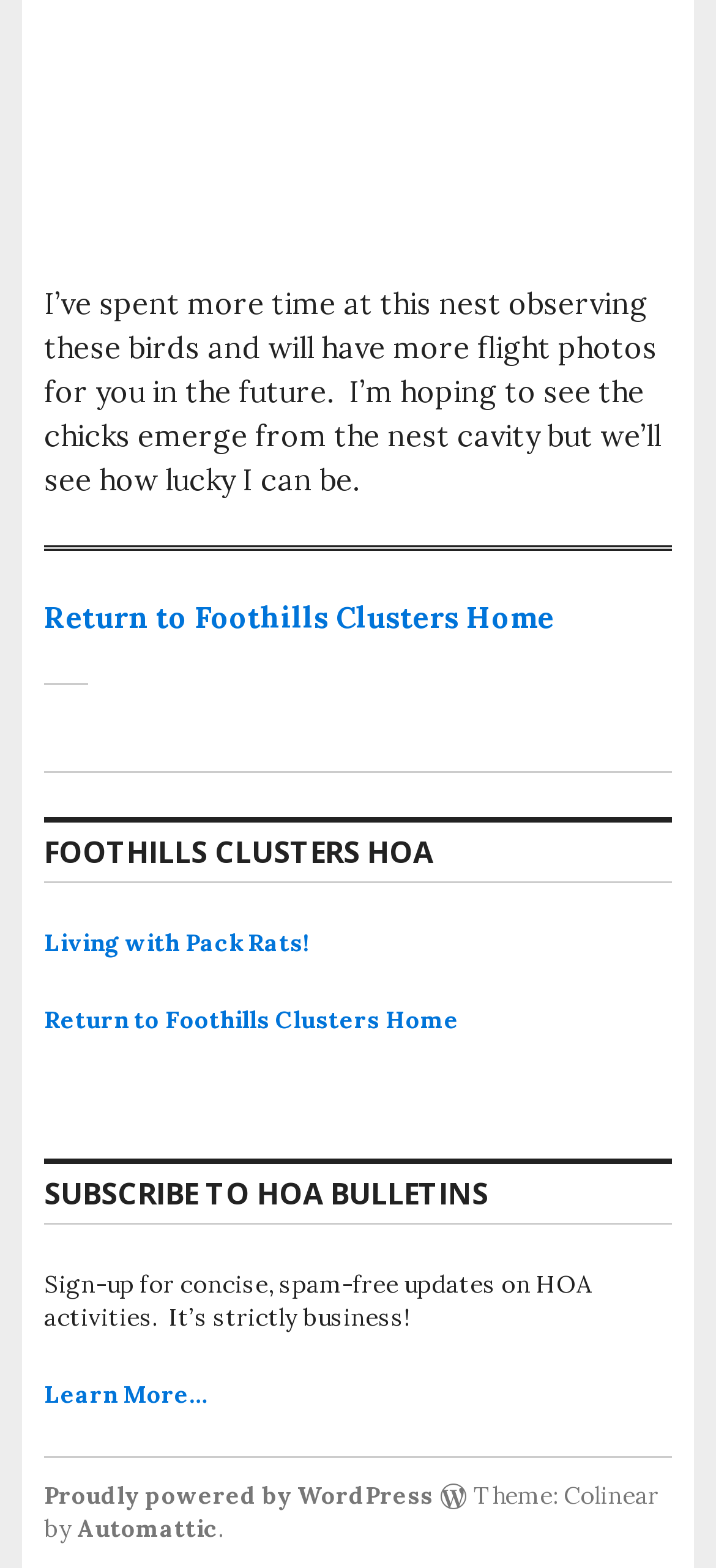Please provide a comprehensive response to the question below by analyzing the image: 
What is the name of the HOA?

I found the answer by looking at the heading element with the text 'FOOTHILLS CLUSTERS HOA' which is located in the complementary section of the webpage.